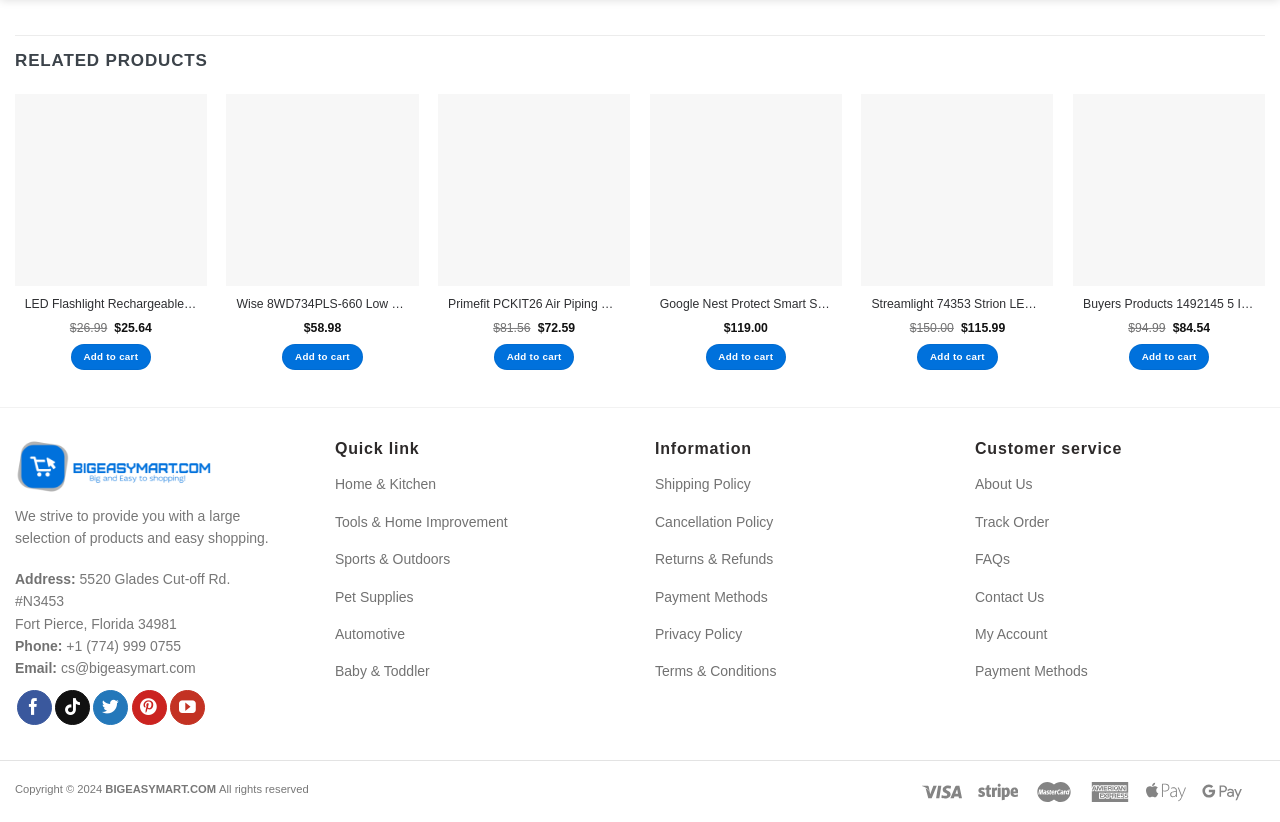Determine the bounding box of the UI element mentioned here: "ARTICLES AND LINKS". The coordinates must be in the format [left, top, right, bottom] with values ranging from 0 to 1.

None